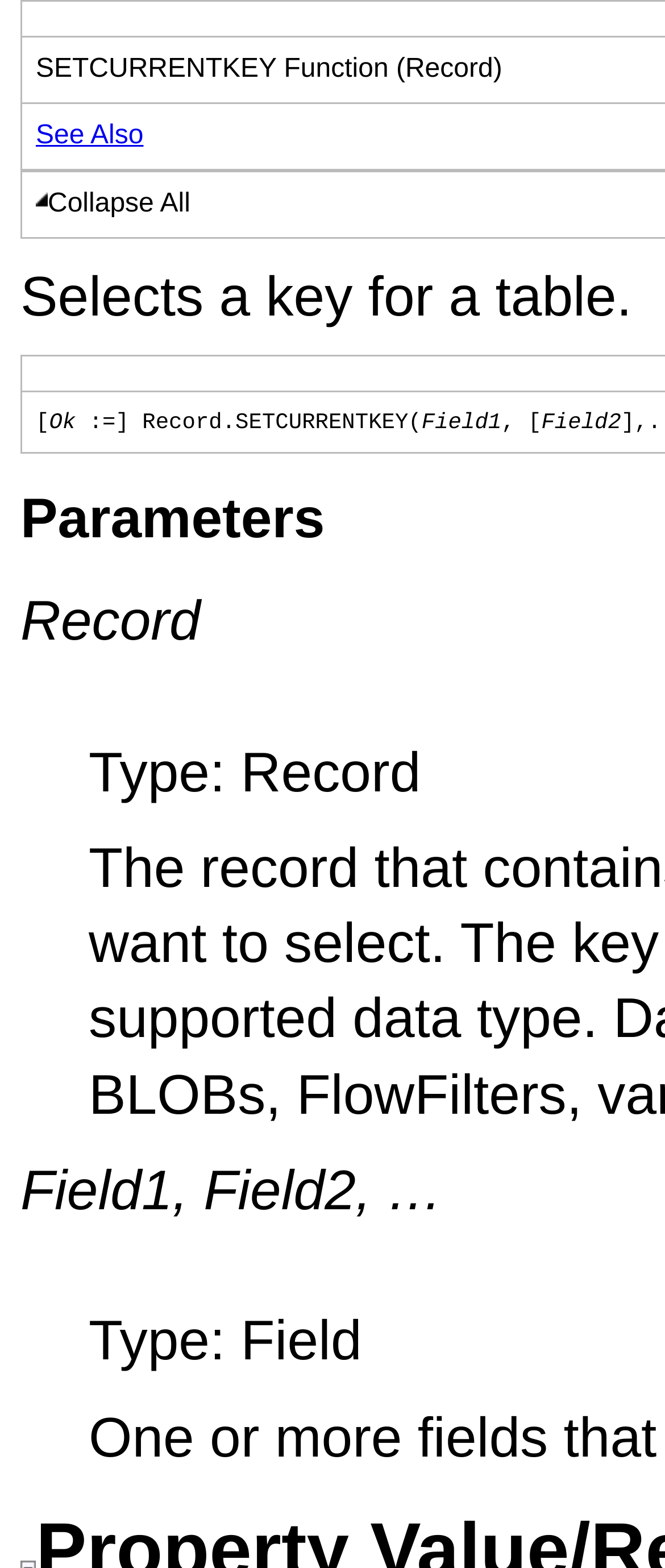Identify the bounding box for the UI element that is described as follows: "Collapse AllExpand All".

[0.054, 0.121, 0.286, 0.139]